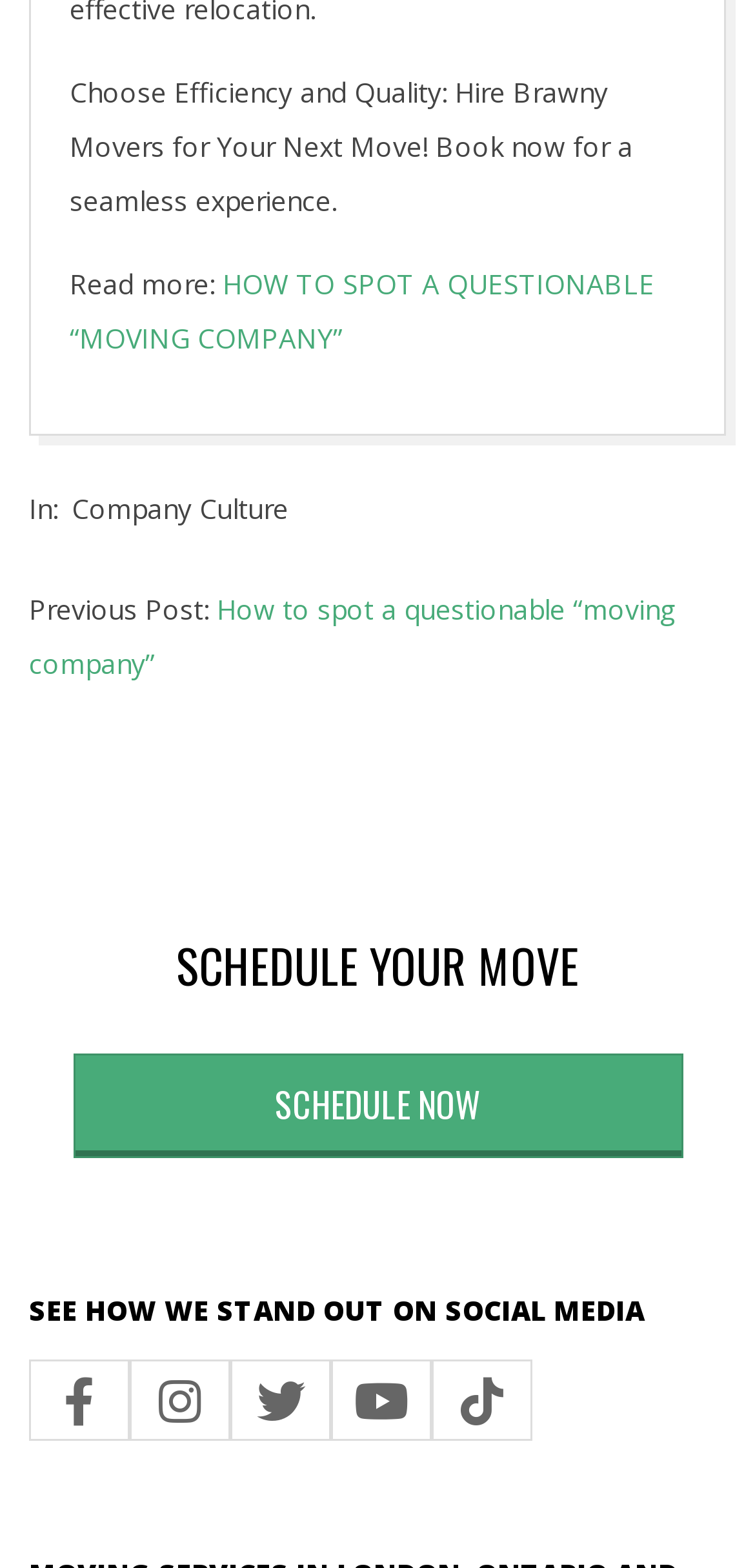Please identify the bounding box coordinates of the element I should click to complete this instruction: 'View social media page'. The coordinates should be given as four float numbers between 0 and 1, like this: [left, top, right, bottom].

[0.038, 0.867, 0.172, 0.919]